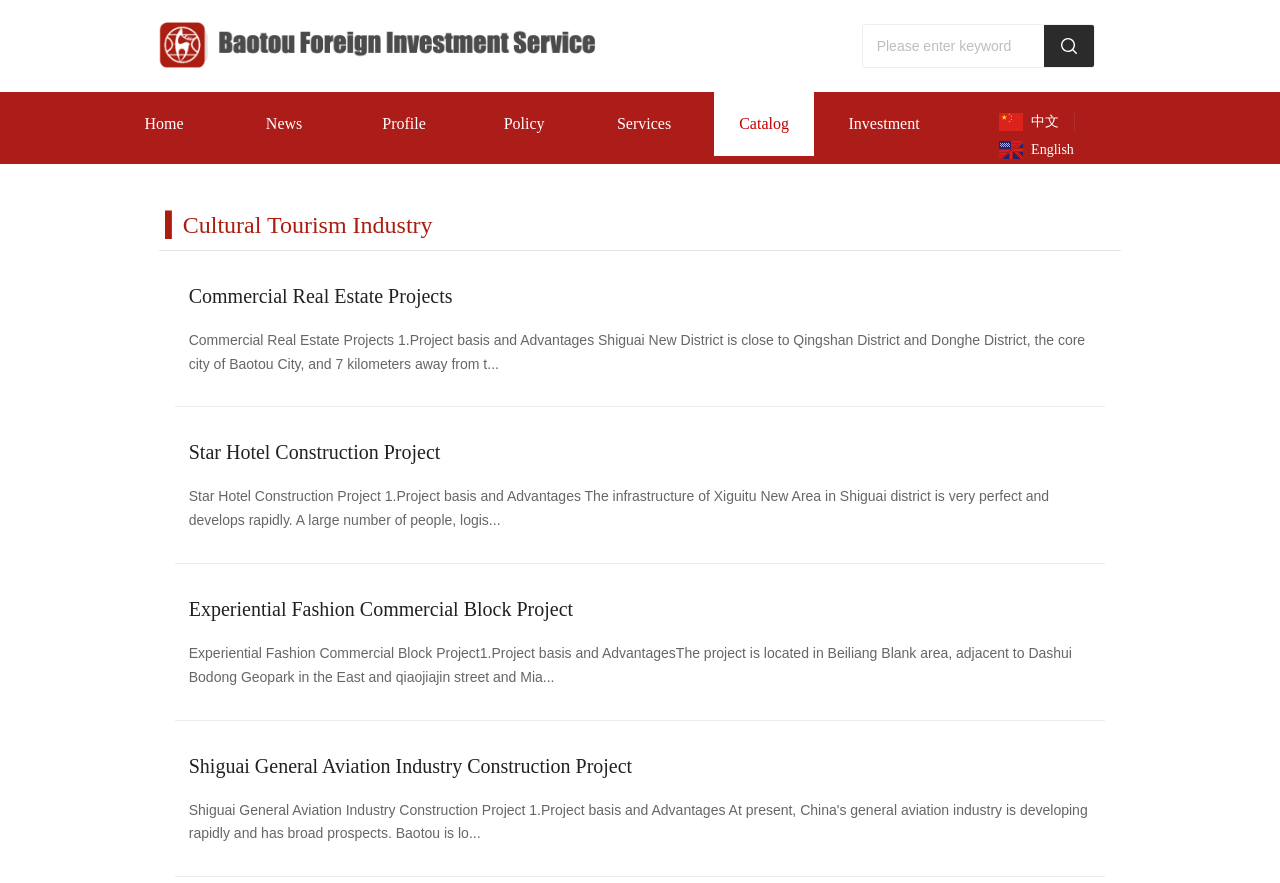How many projects are listed on the webpage?
Craft a detailed and extensive response to the question.

I counted the number of project links on the webpage and found that there are four projects listed, which are Commercial Real Estate Projects, Star Hotel Construction Project, Experiential Fashion Commercial Block Project, and Shiguai General Aviation Industry Construction Project.